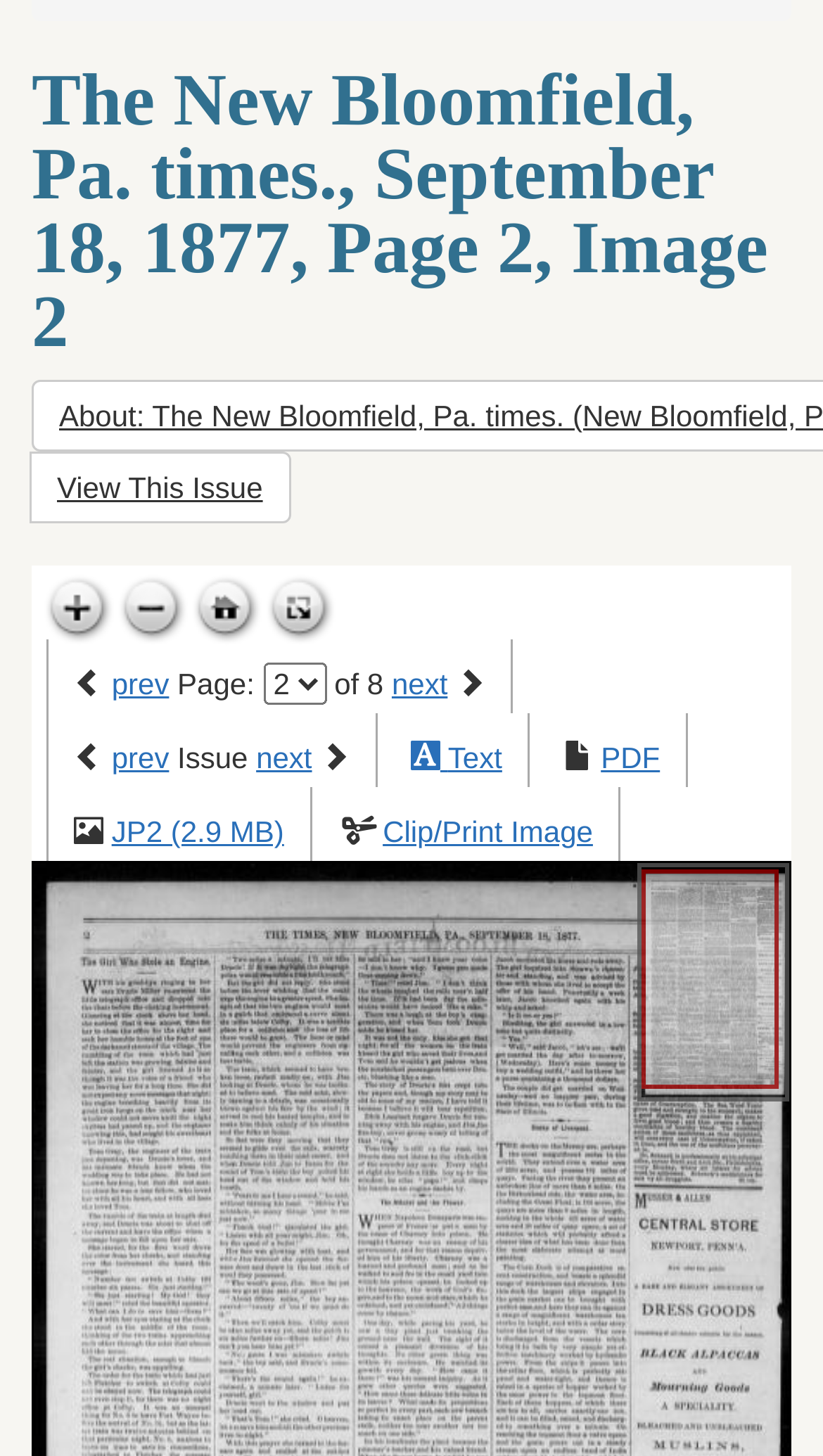Extract the bounding box coordinates of the UI element described: "Clip/Print Image". Provide the coordinates in the format [left, top, right, bottom] with values ranging from 0 to 1.

[0.465, 0.559, 0.72, 0.583]